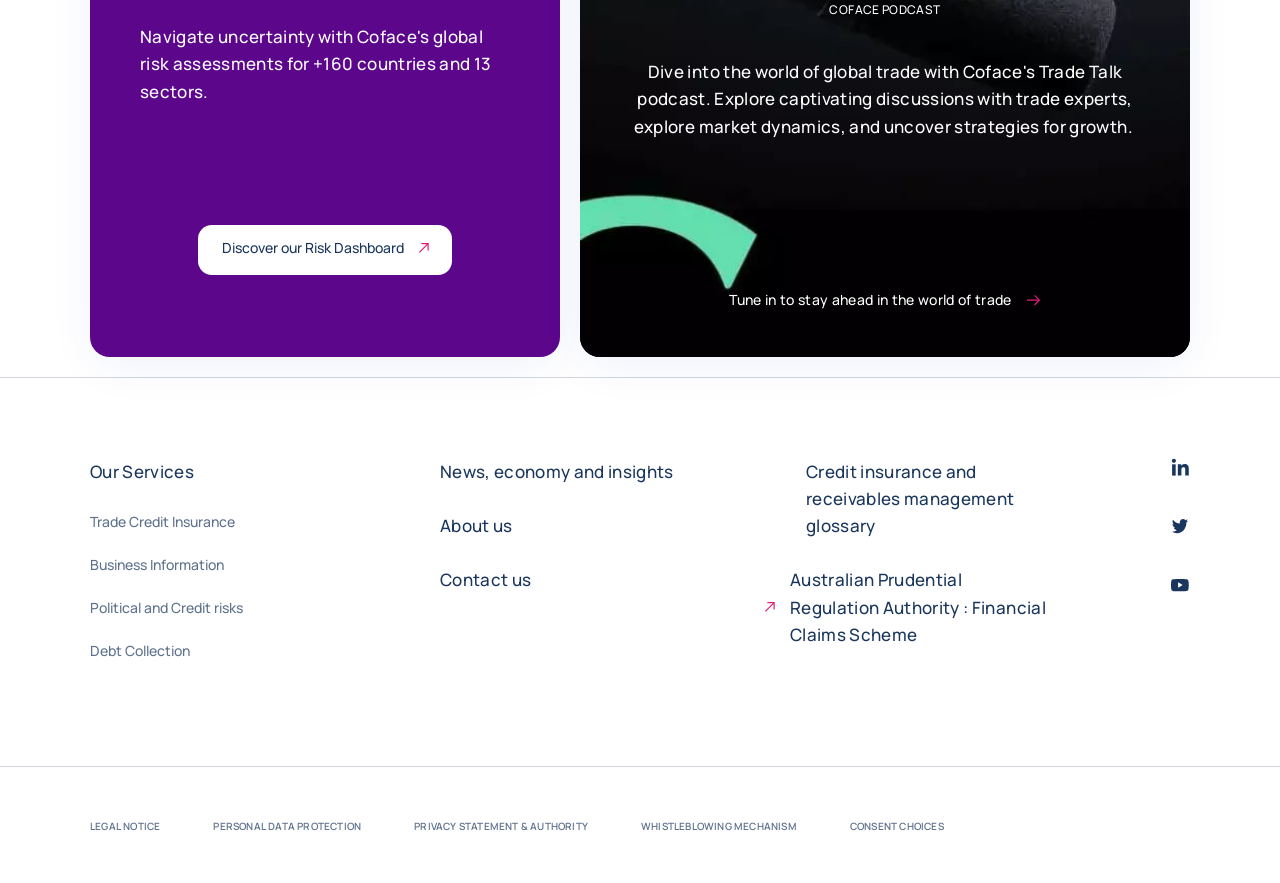Please determine the bounding box coordinates of the clickable area required to carry out the following instruction: "Read the latest news, economy and insights". The coordinates must be four float numbers between 0 and 1, represented as [left, top, right, bottom].

[0.344, 0.519, 0.526, 0.549]